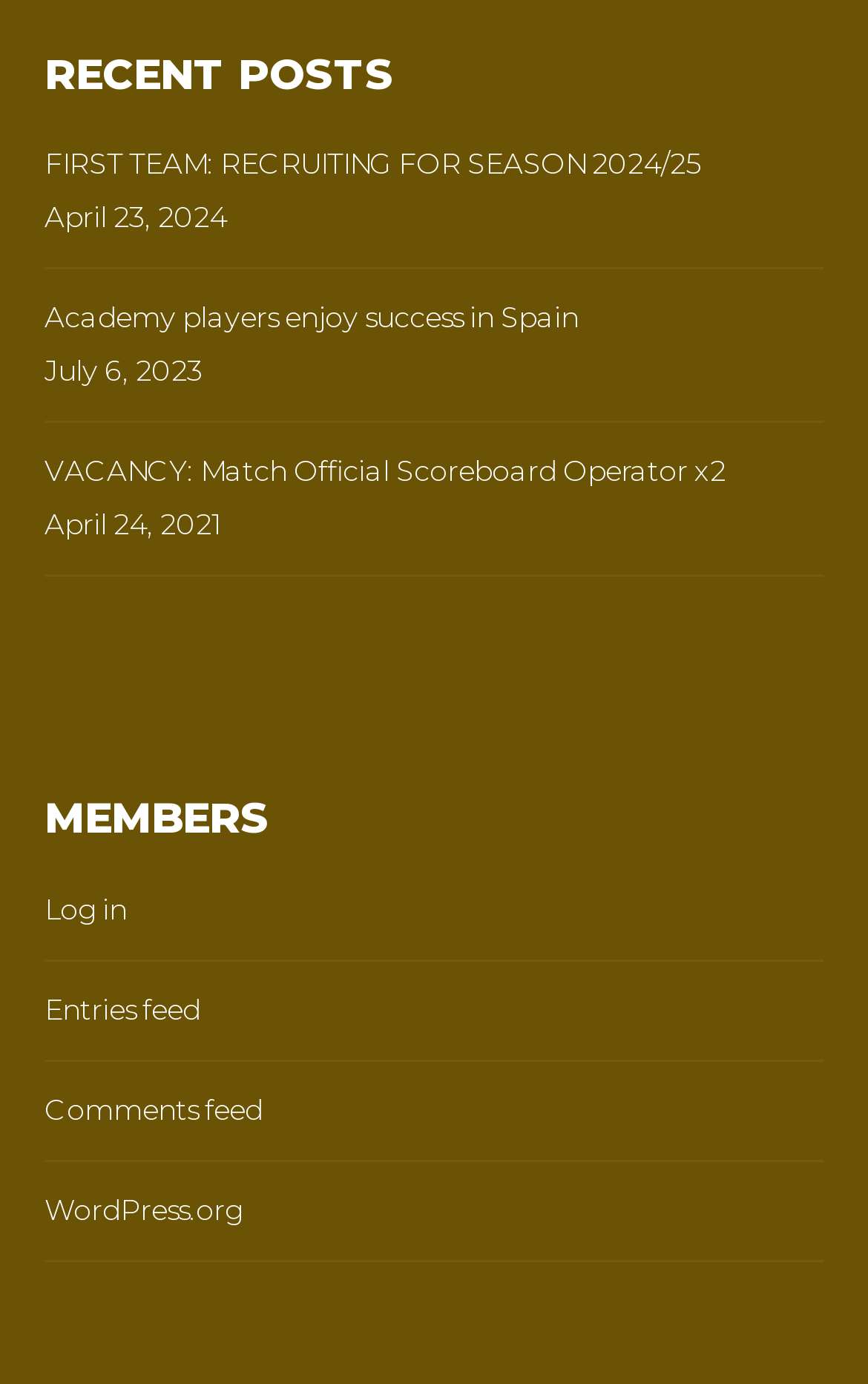Find the bounding box of the UI element described as follows: "Log in".

[0.051, 0.639, 0.949, 0.677]